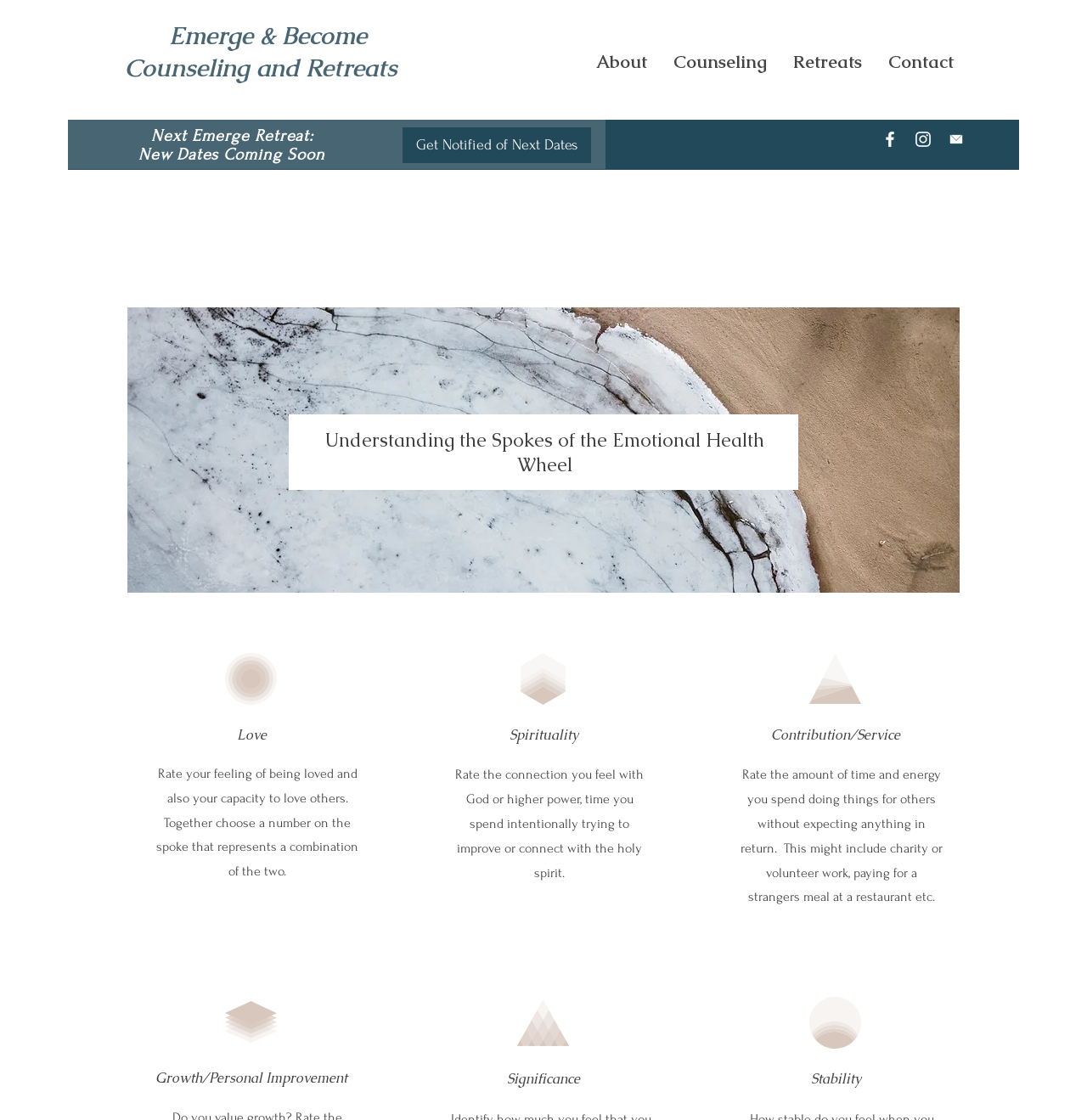What is the headline of the webpage?

Understanding the Spokes of the Emotional Health Wheel